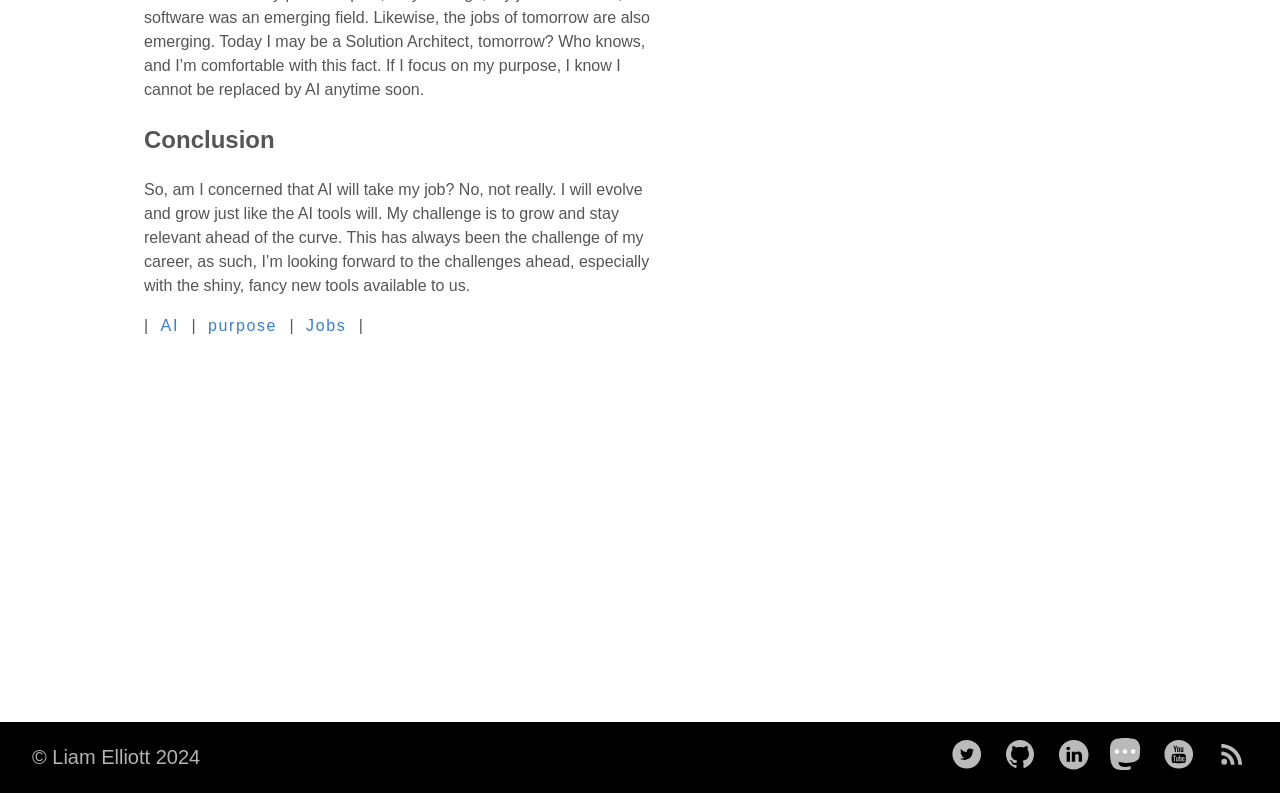Please determine the bounding box coordinates of the element to click in order to execute the following instruction: "click on the link to follow on YouTube". The coordinates should be four float numbers between 0 and 1, specified as [left, top, right, bottom].

[0.908, 0.931, 0.943, 0.977]